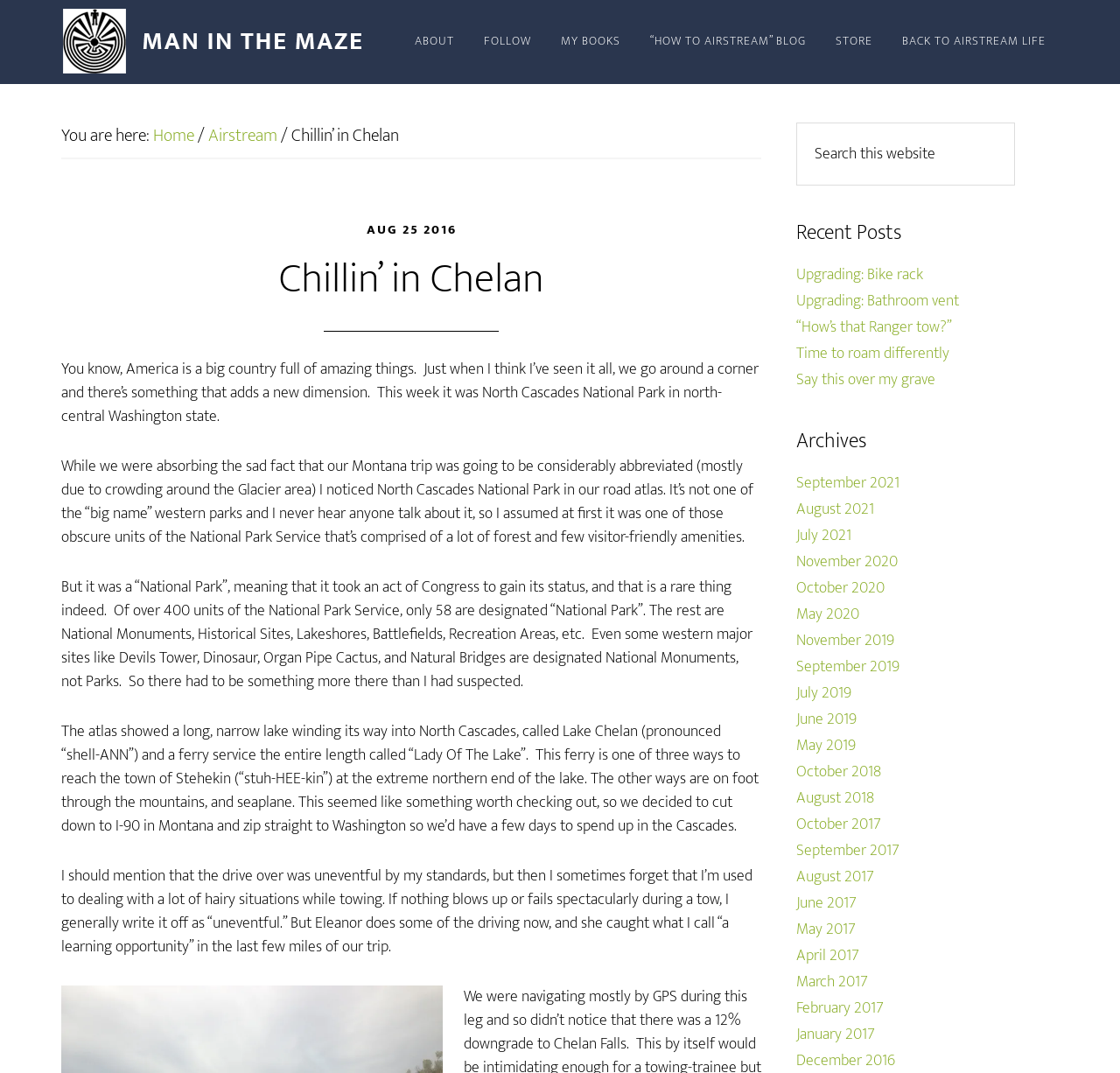Locate the bounding box coordinates of the clickable region necessary to complete the following instruction: "Read 'Chillin’ in Chelan' blog post". Provide the coordinates in the format of four float numbers between 0 and 1, i.e., [left, top, right, bottom].

[0.055, 0.237, 0.68, 0.284]